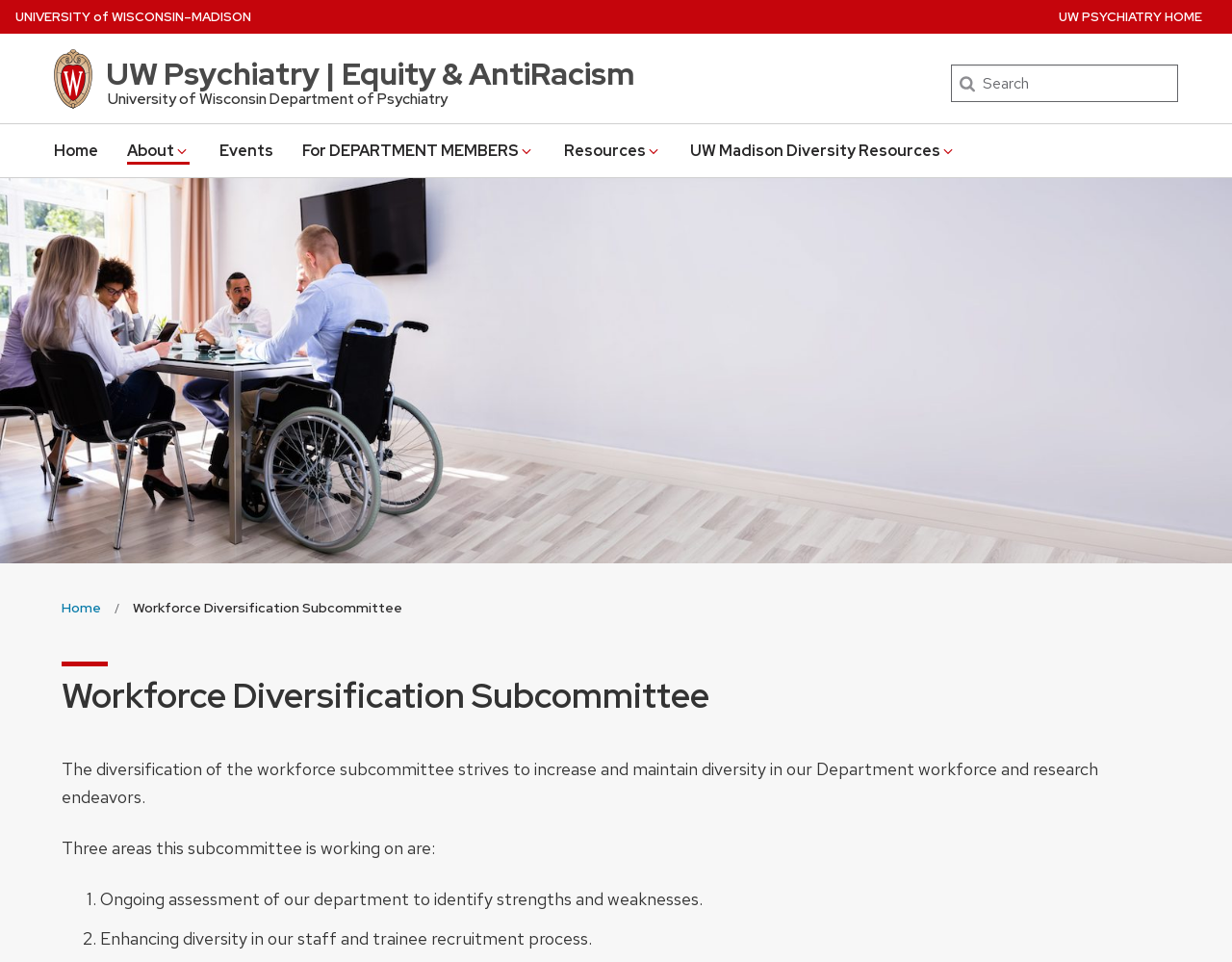Analyze the image and give a detailed response to the question:
What is the first area the subcommittee is working on?

I found the answer by reading the main content section, where it says 'Three areas this subcommittee is working on are:' and then lists the first area as 'Ongoing assessment of our department to identify strengths and weaknesses'.